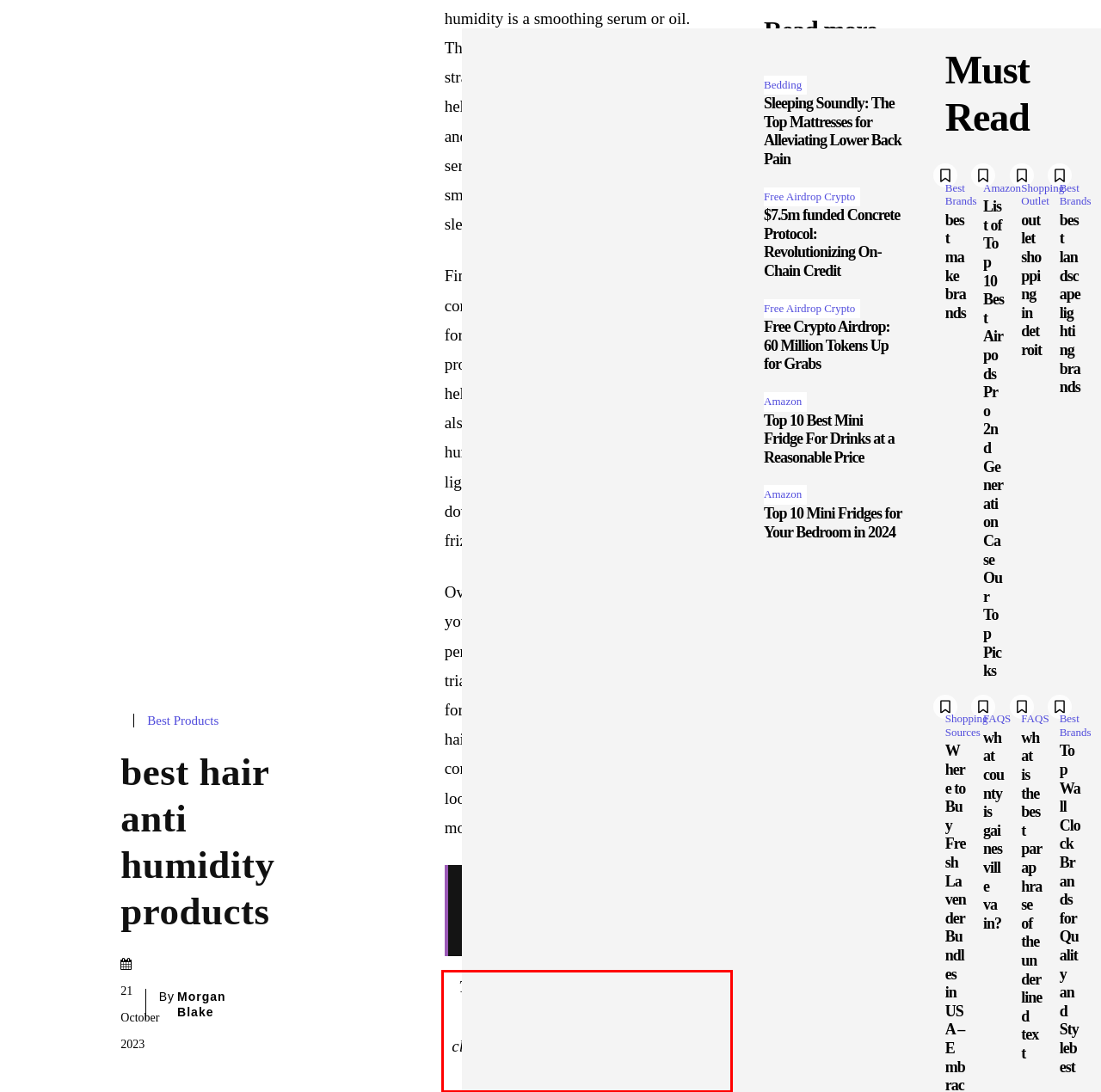Examine the screenshot of the webpage, locate the red bounding box, and generate the text contained within it.

This post contains affiliate links, which means I may earn a commission if you click through and make a purchase, at no additional cost. Learn more.